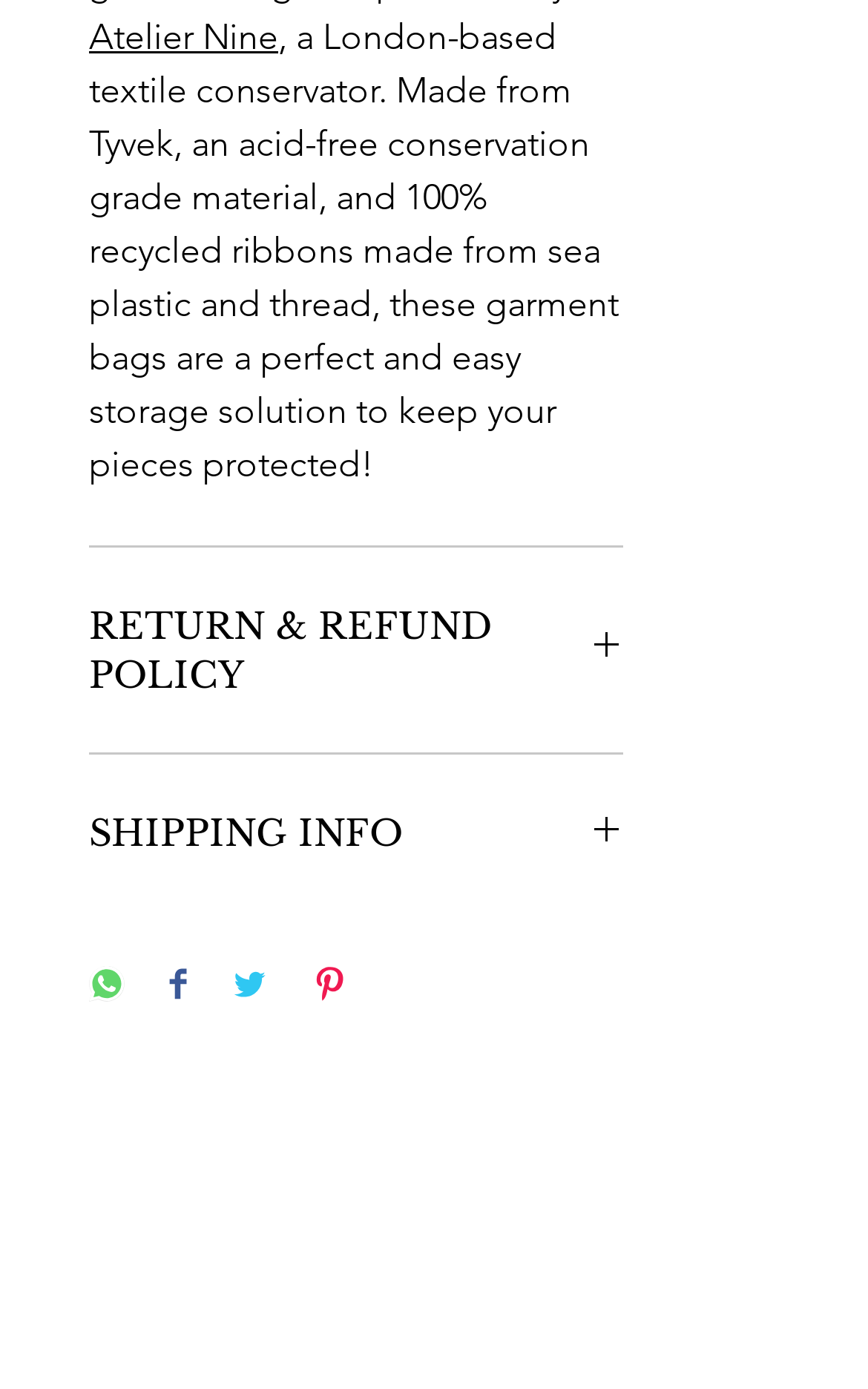Answer the question with a brief word or phrase:
What is the purpose of the garment bags?

Storage solution